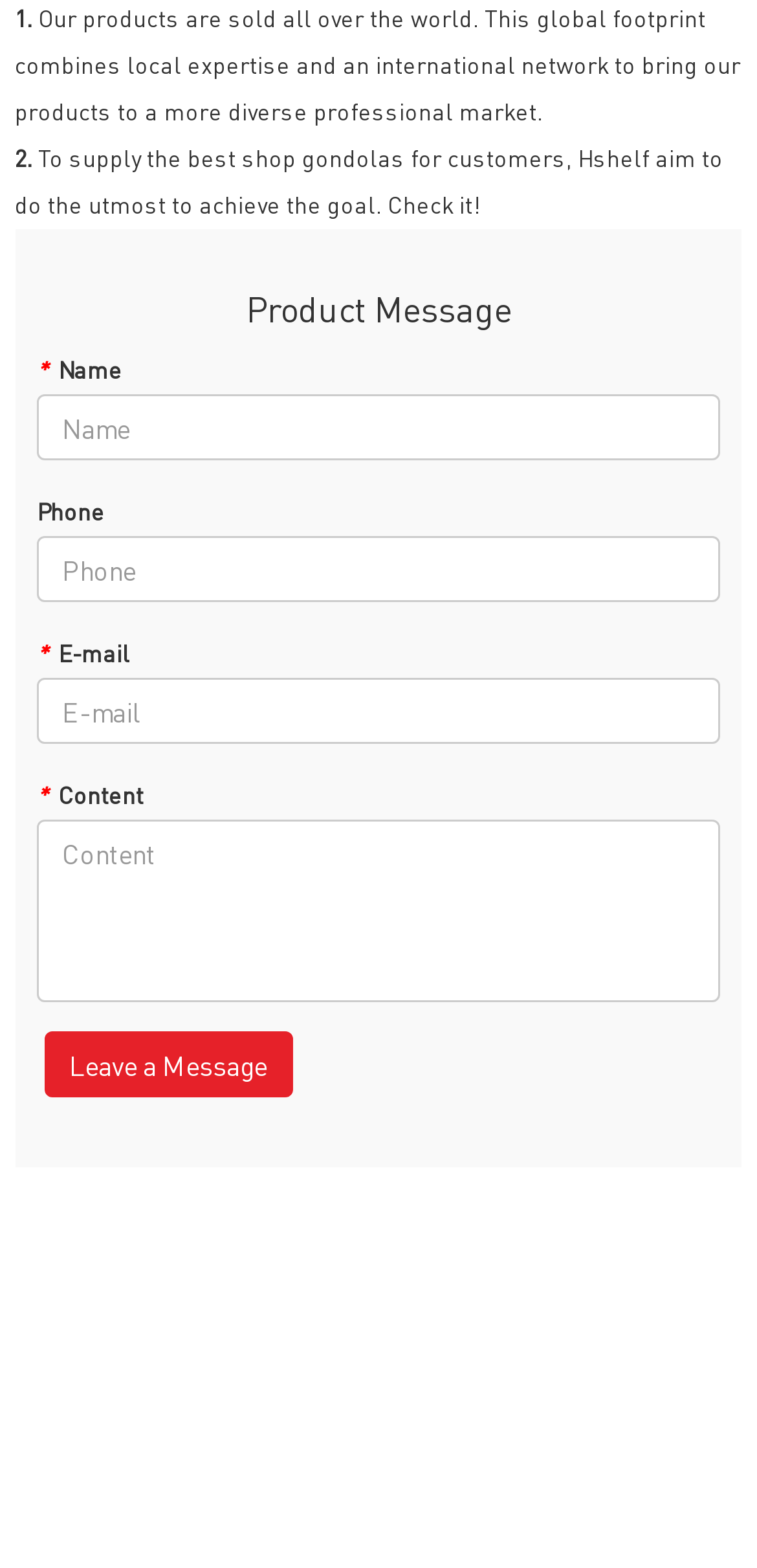Observe the image and answer the following question in detail: What is the purpose of the 'Leave a Message' button?

The 'Leave a Message' button is located at the bottom of the message form, and its purpose is to submit the message after filling in the required fields.